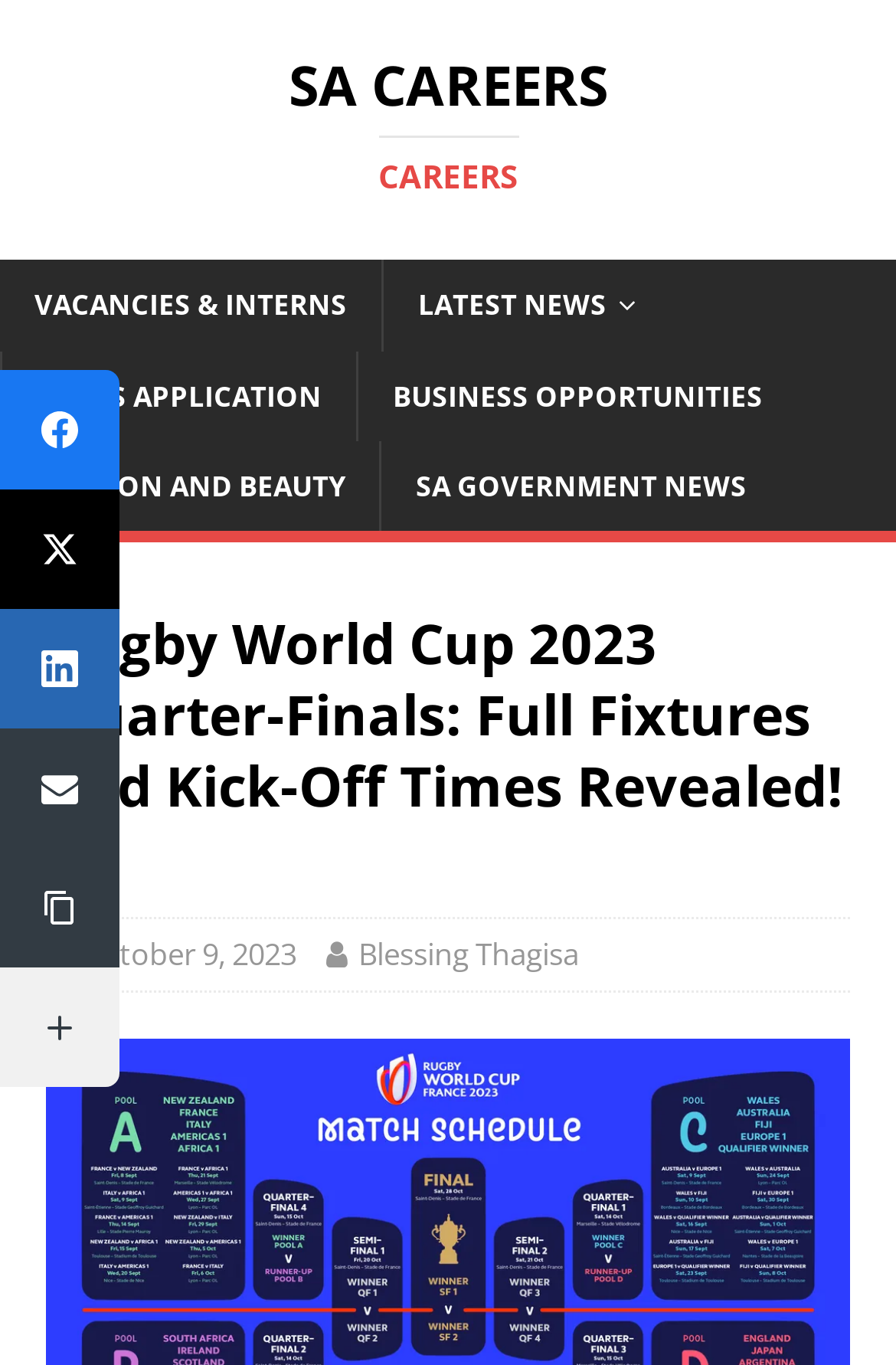What is the date of the article?
With the help of the image, please provide a detailed response to the question.

I found the date of the article, 'October 9, 2023', mentioned in the link 'October 9, 2023'.